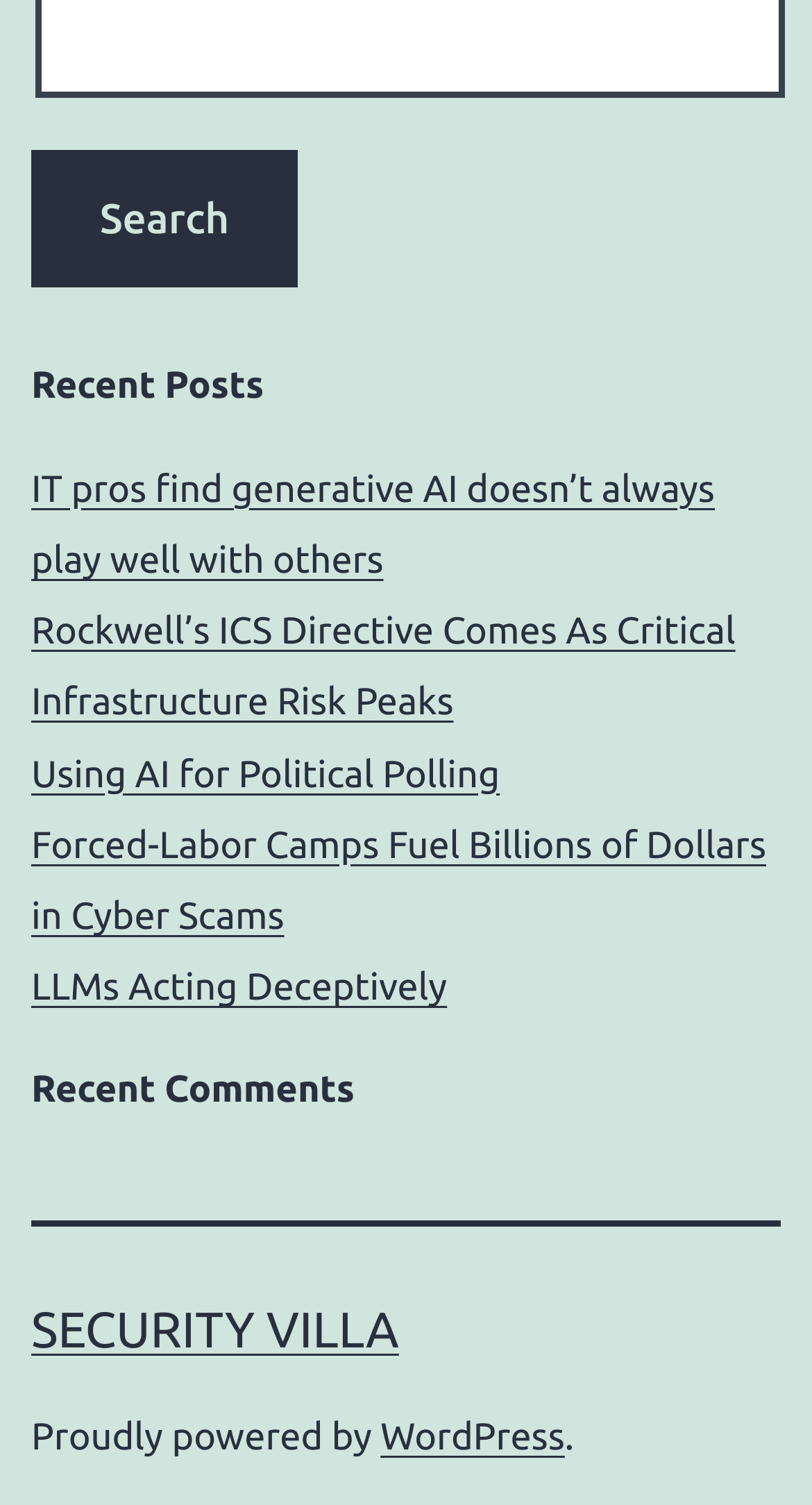Find the bounding box coordinates of the clickable area required to complete the following action: "Read the post about IT pros and generative AI".

[0.038, 0.311, 0.88, 0.386]